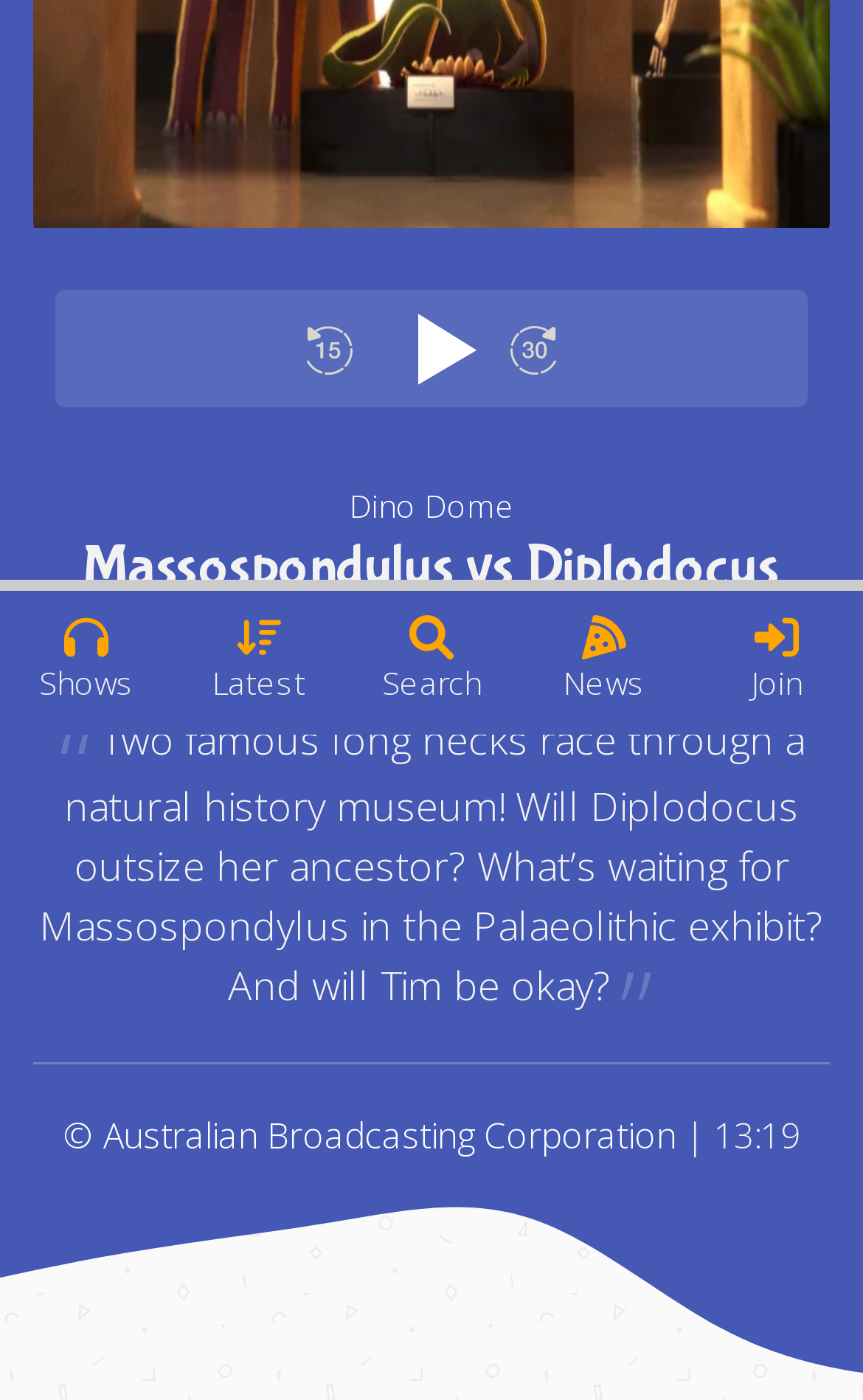Find the bounding box coordinates for the HTML element specified by: "Dino Dome".

[0.405, 0.346, 0.595, 0.376]